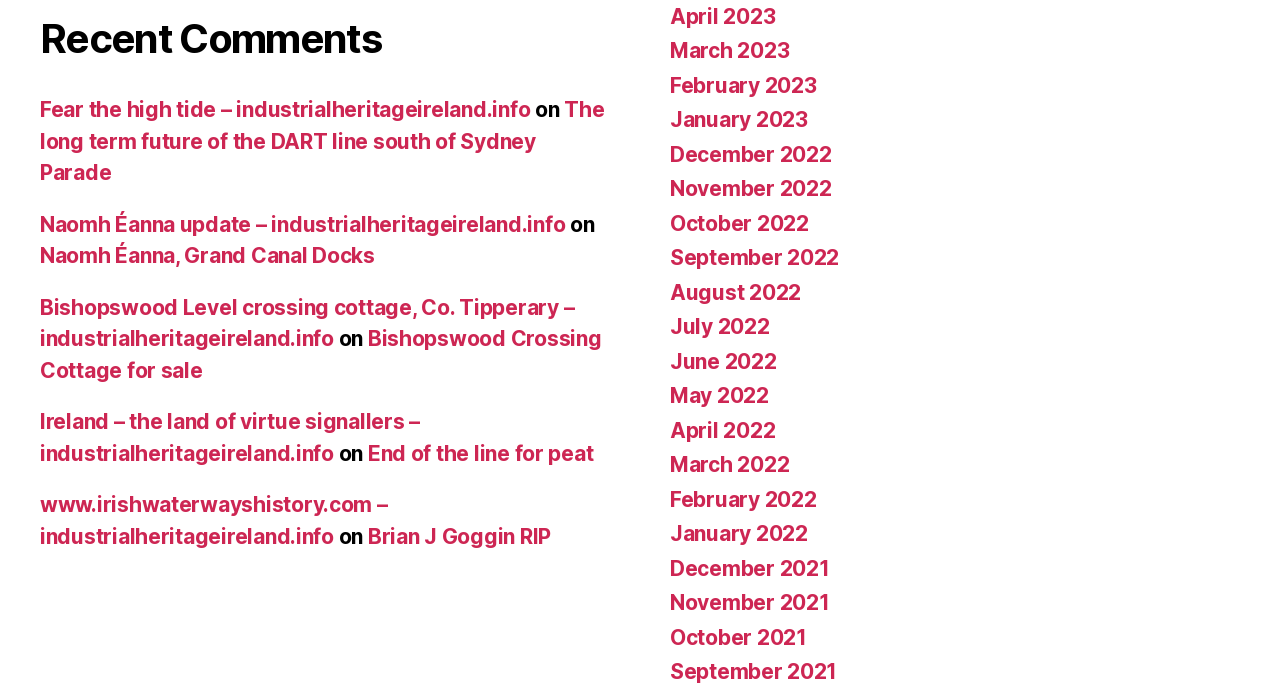Please mark the bounding box coordinates of the area that should be clicked to carry out the instruction: "Visit the page for January 2022".

[0.523, 0.755, 0.631, 0.792]